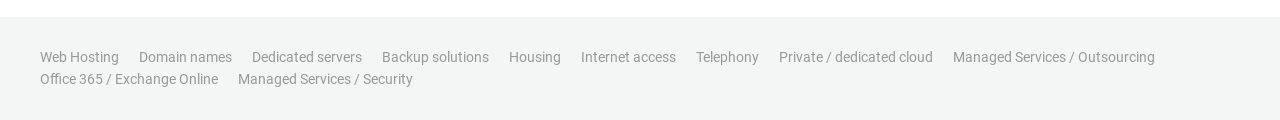Answer the question below in one word or phrase:
How many links are there on the top row?

8